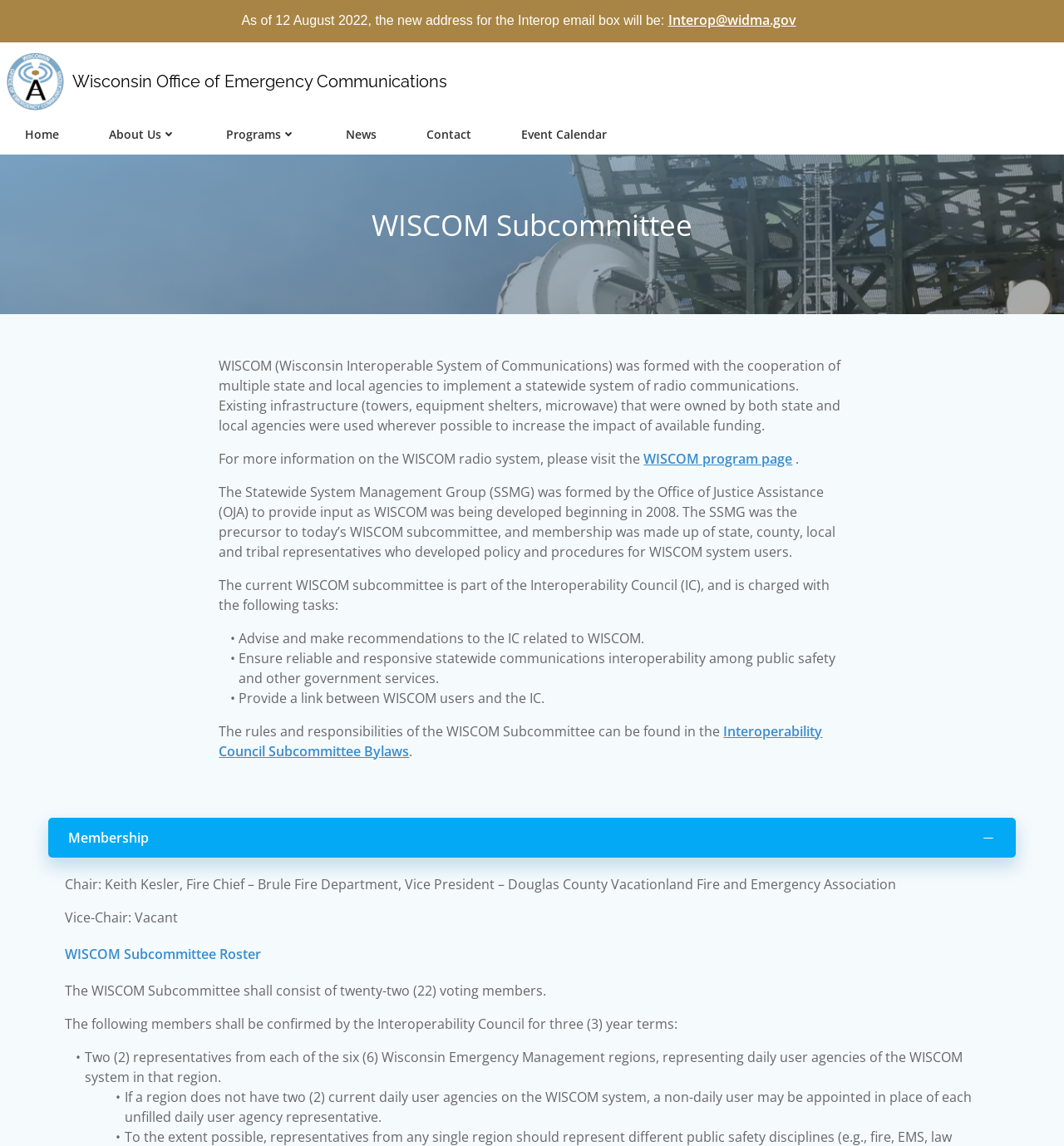Please predict the bounding box coordinates of the element's region where a click is necessary to complete the following instruction: "Visit the Interop email box". The coordinates should be represented by four float numbers between 0 and 1, i.e., [left, top, right, bottom].

[0.628, 0.01, 0.748, 0.026]